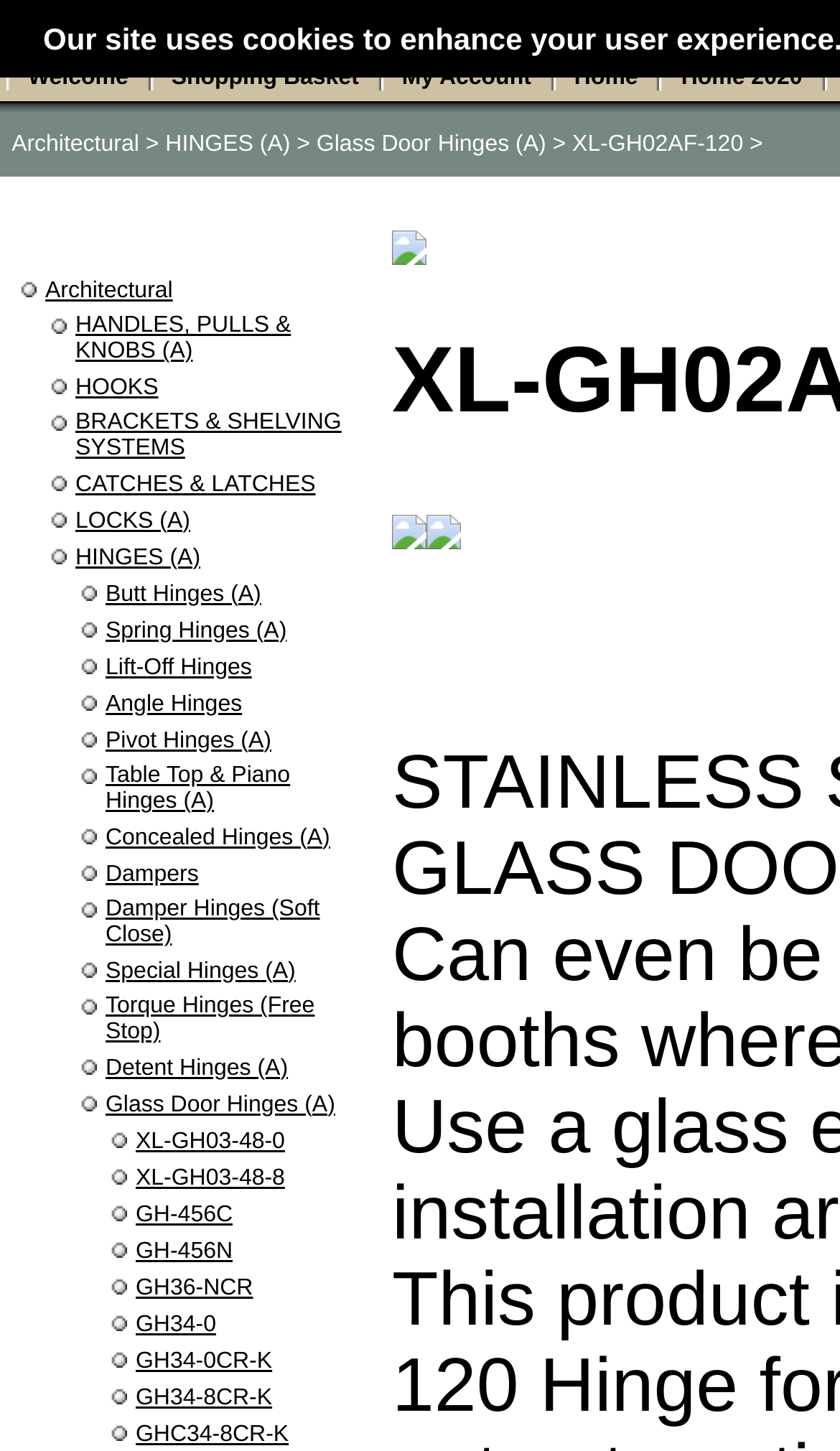Bounding box coordinates are to be given in the format (top-left x, top-left y, bottom-right x, bottom-right y). All values must be floating point numbers between 0 and 1. Provide the bounding box coordinate for the UI element described as: Welcome

[0.033, 0.045, 0.153, 0.062]